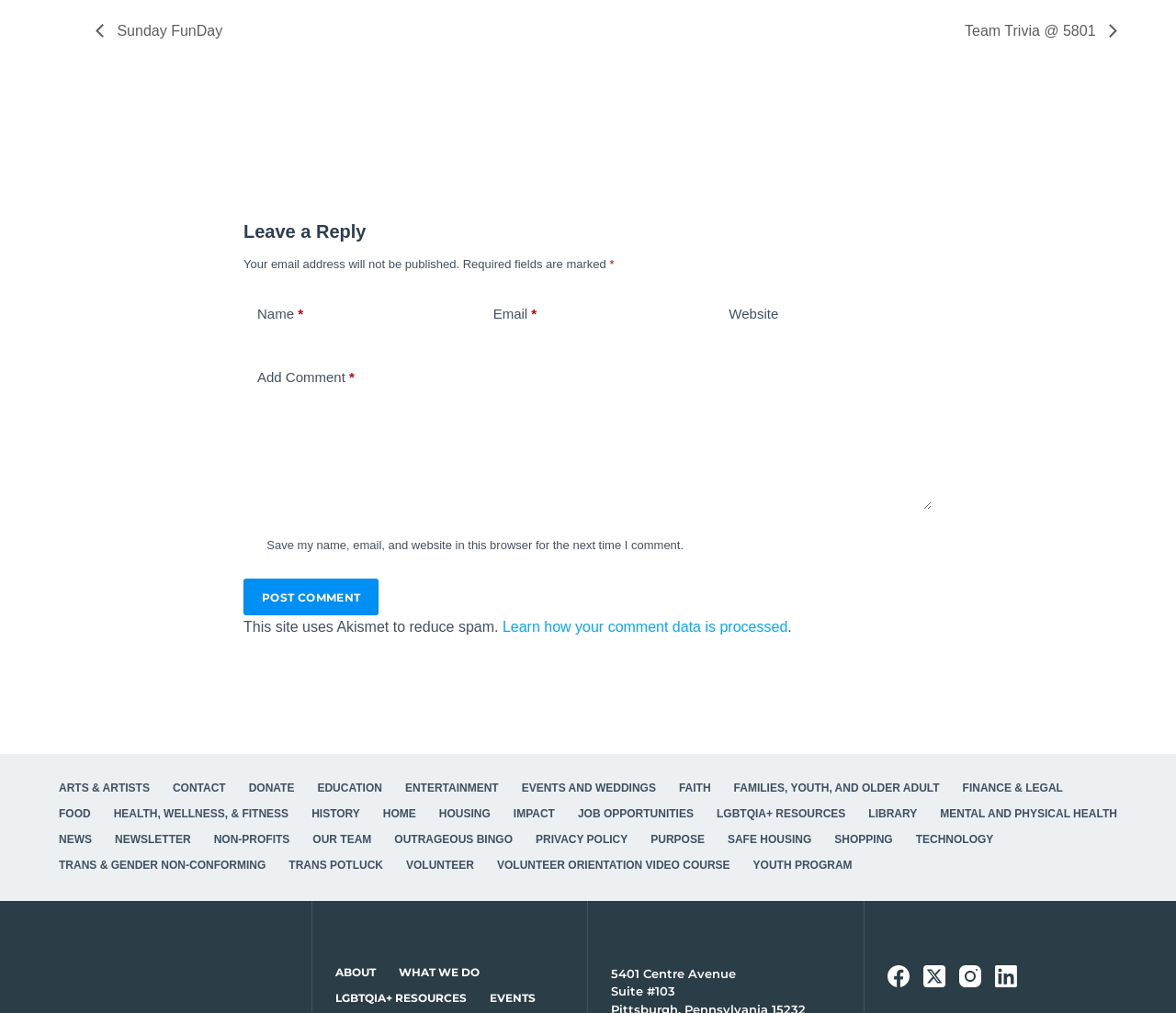What social media platforms are linked on the webpage?
Look at the webpage screenshot and answer the question with a detailed explanation.

The links to these social media platforms are listed at the bottom of the webpage, allowing users to access the organization's profiles on these platforms.